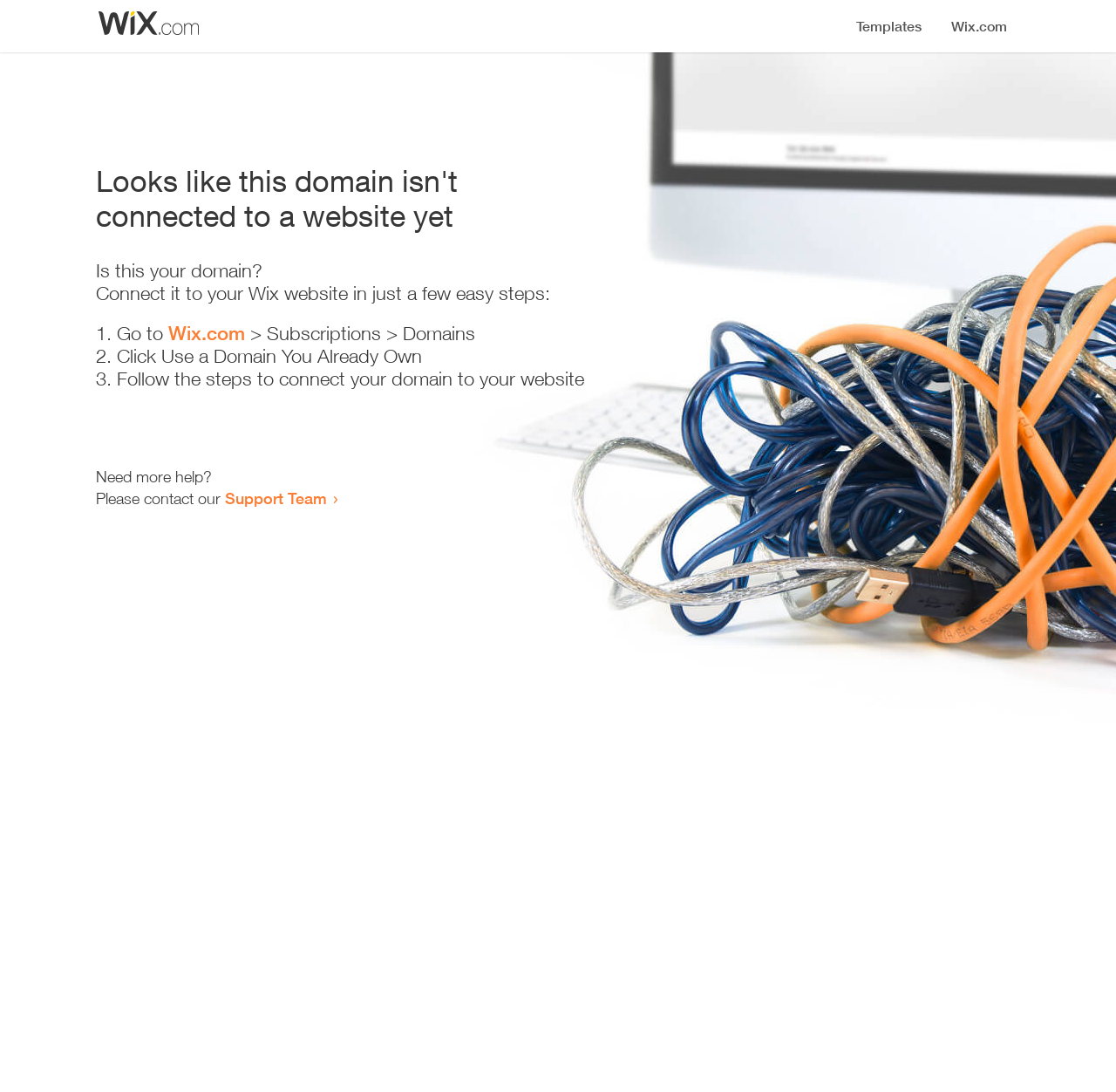Please respond in a single word or phrase: 
How many steps are required to connect the domain?

Three